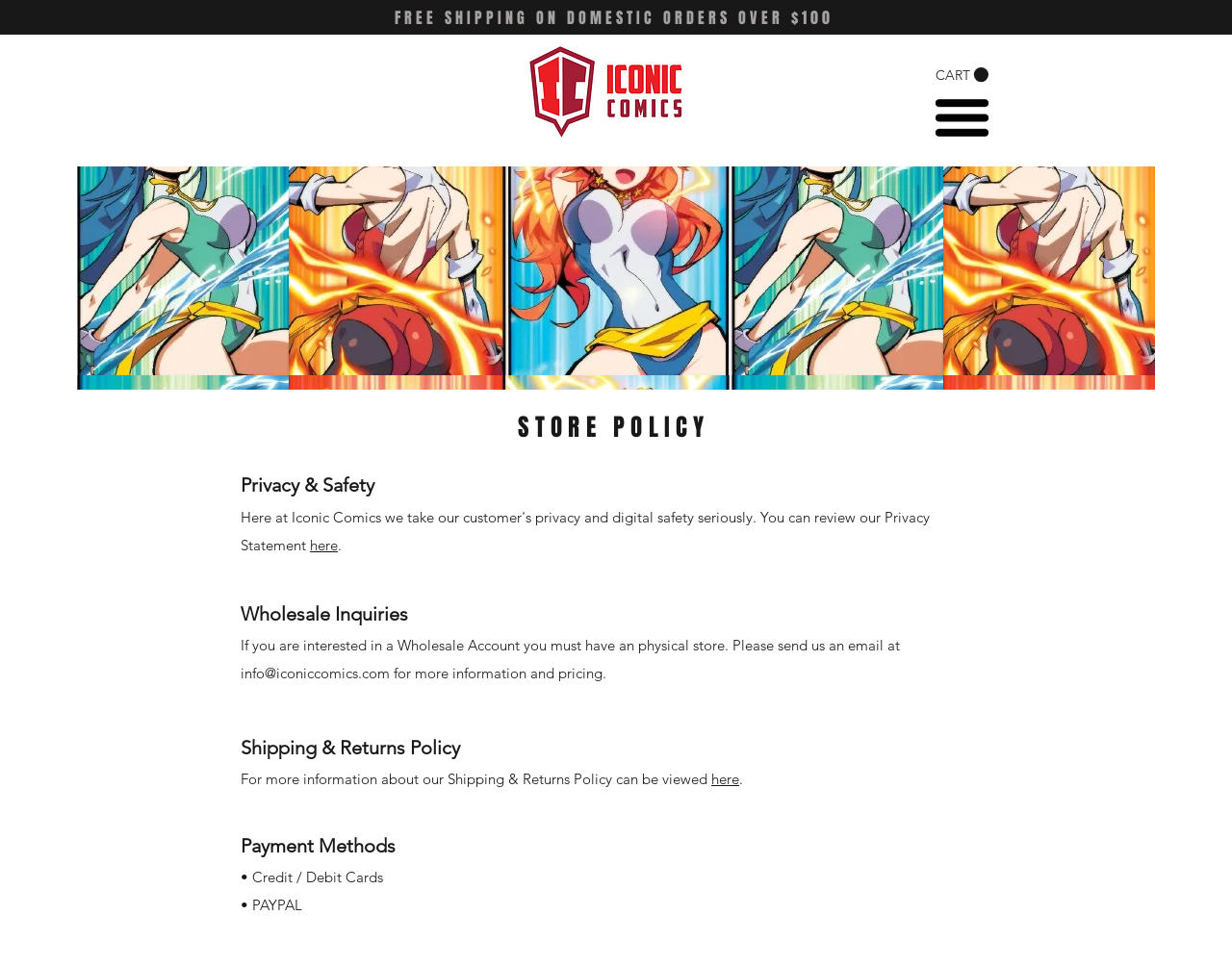Please give a succinct answer to the question in one word or phrase:
Where can I find more information about the store's return policy?

here